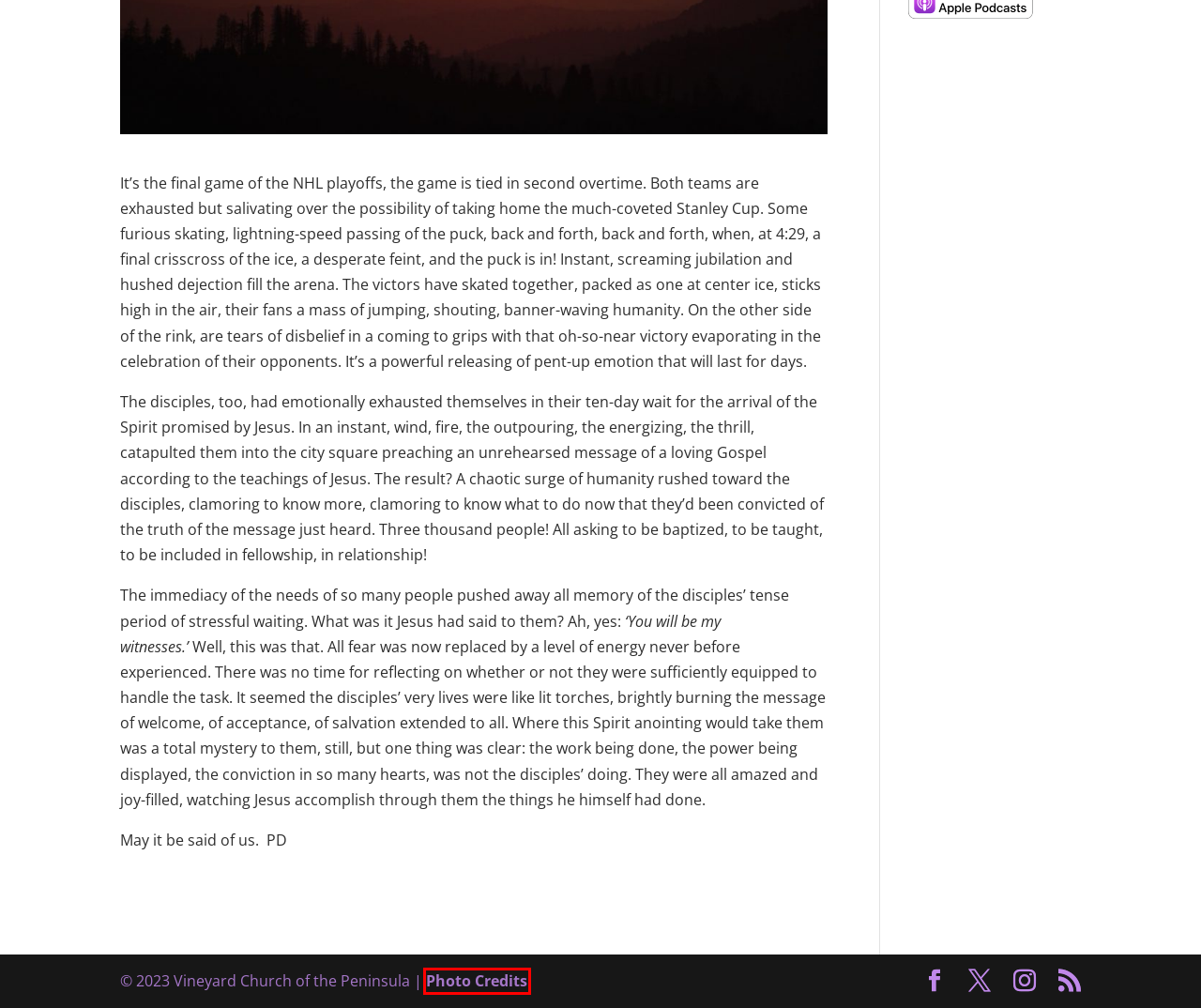Take a look at the provided webpage screenshot featuring a red bounding box around an element. Select the most appropriate webpage description for the page that loads after clicking on the element inside the red bounding box. Here are the candidates:
A. Blog - Vineyard Church of the Peninsula
B. All Episodes - Vineyard Church Peninsula (Archives)
C. Sermons Archive - Vineyard Church of the Peninsula
D. Blog Archives - Vineyard Church of the Peninsula
E. Vineyard Church Peninsula | About Us
F. Don Freeman, Author at Vineyard Church of the Peninsula
G. Still More Kingdom Revealed - Vineyard Church of the Peninsula
H. Credits - Vineyard Church of the Peninsula

H